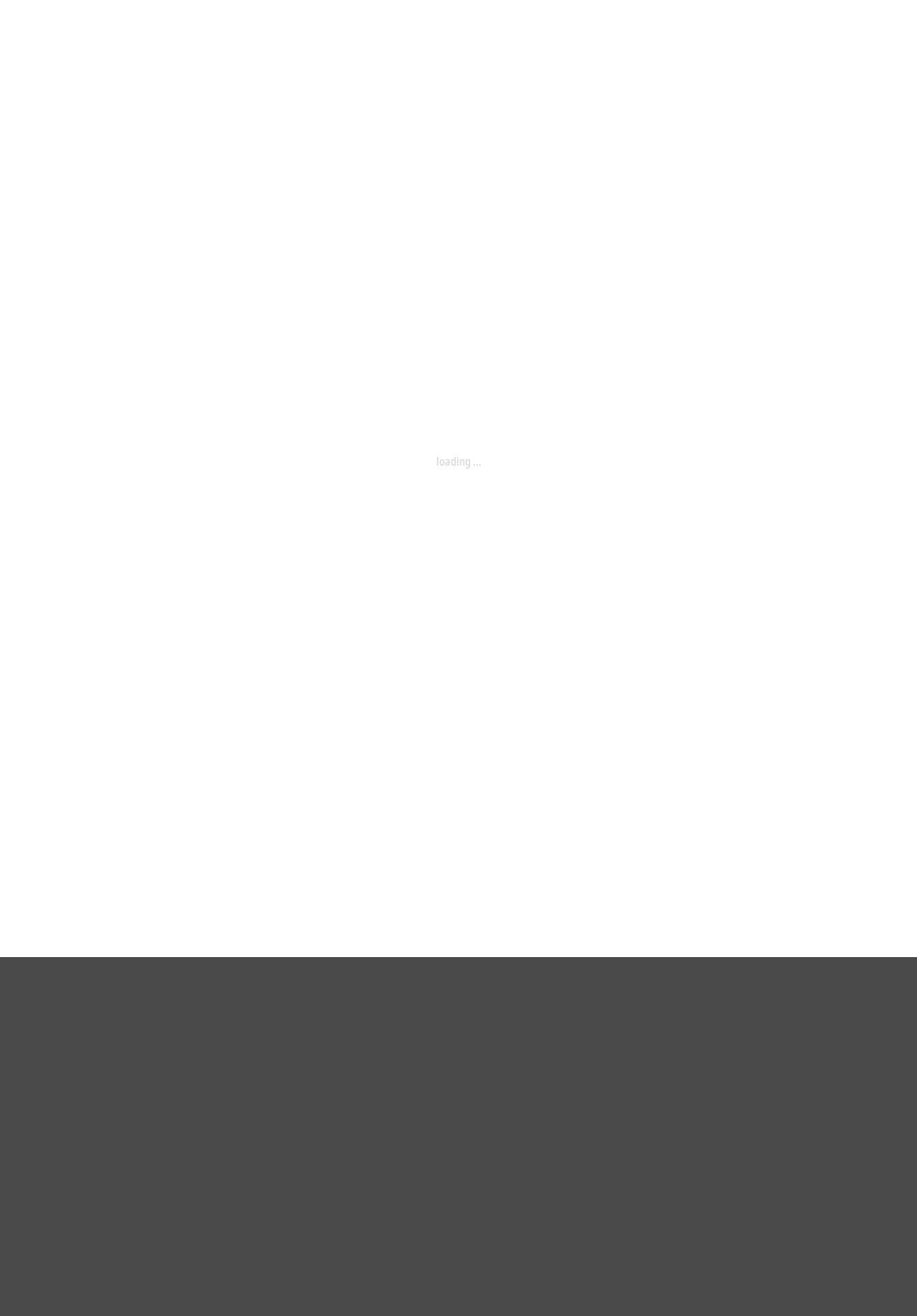Locate the bounding box coordinates of the clickable area to execute the instruction: "View products". Provide the coordinates as four float numbers between 0 and 1, represented as [left, top, right, bottom].

[0.623, 0.038, 0.683, 0.067]